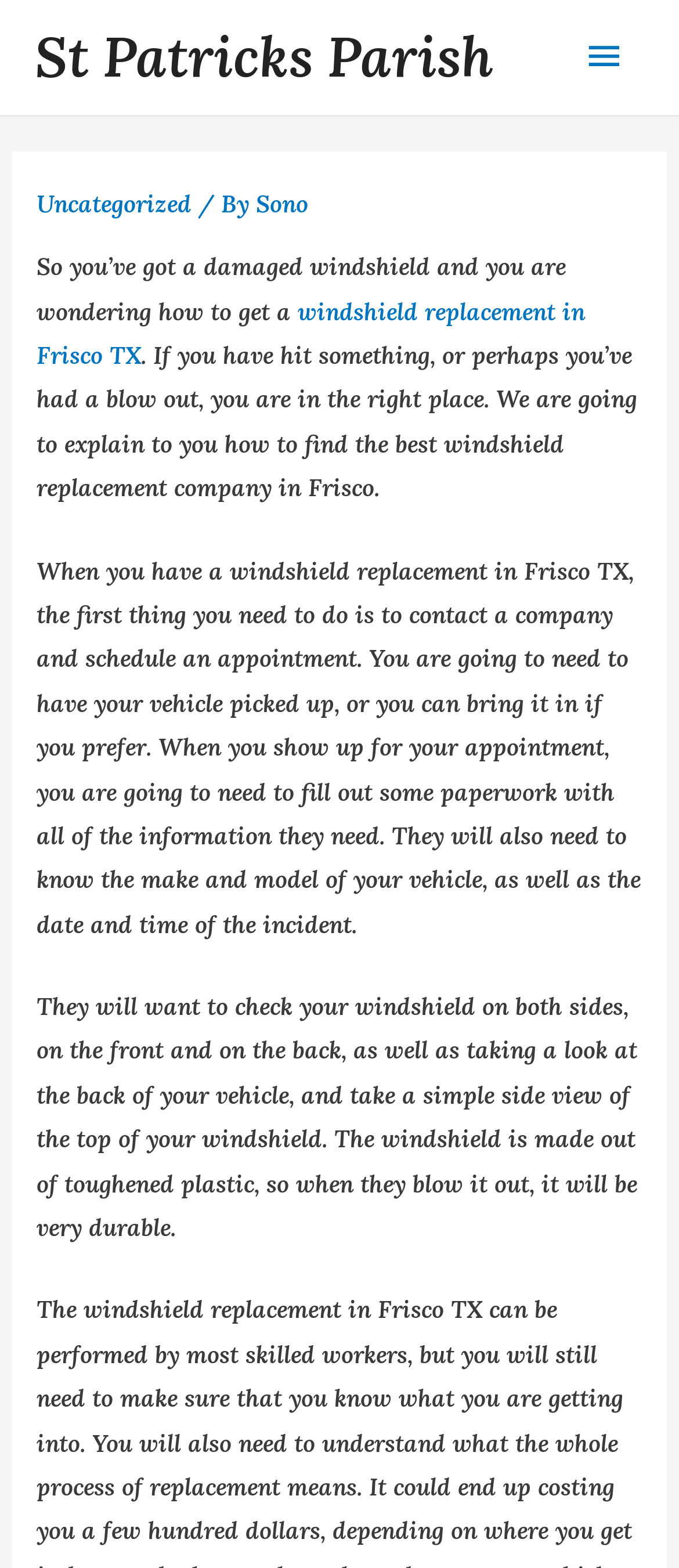What do you need to do with your vehicle for the appointment?
Respond to the question with a well-detailed and thorough answer.

You are going to need to have your vehicle picked up, or you can bring it in if you prefer, when you show up for your appointment.